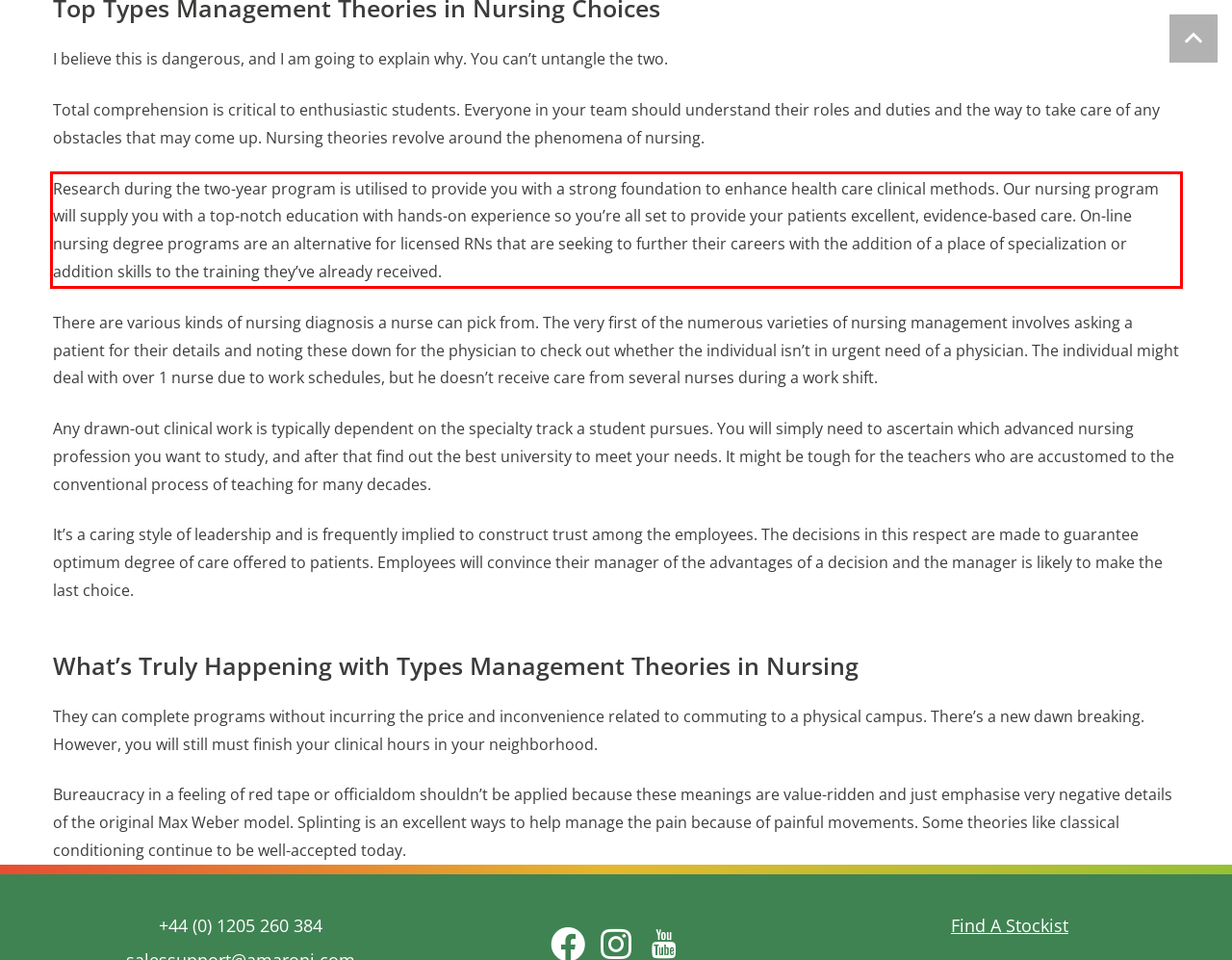From the given screenshot of a webpage, identify the red bounding box and extract the text content within it.

Research during the two-year program is utilised to provide you with a strong foundation to enhance health care clinical methods. Our nursing program will supply you with a top-notch education with hands-on experience so you’re all set to provide your patients excellent, evidence-based care. On-line nursing degree programs are an alternative for licensed RNs that are seeking to further their careers with the addition of a place of specialization or addition skills to the training they’ve already received.